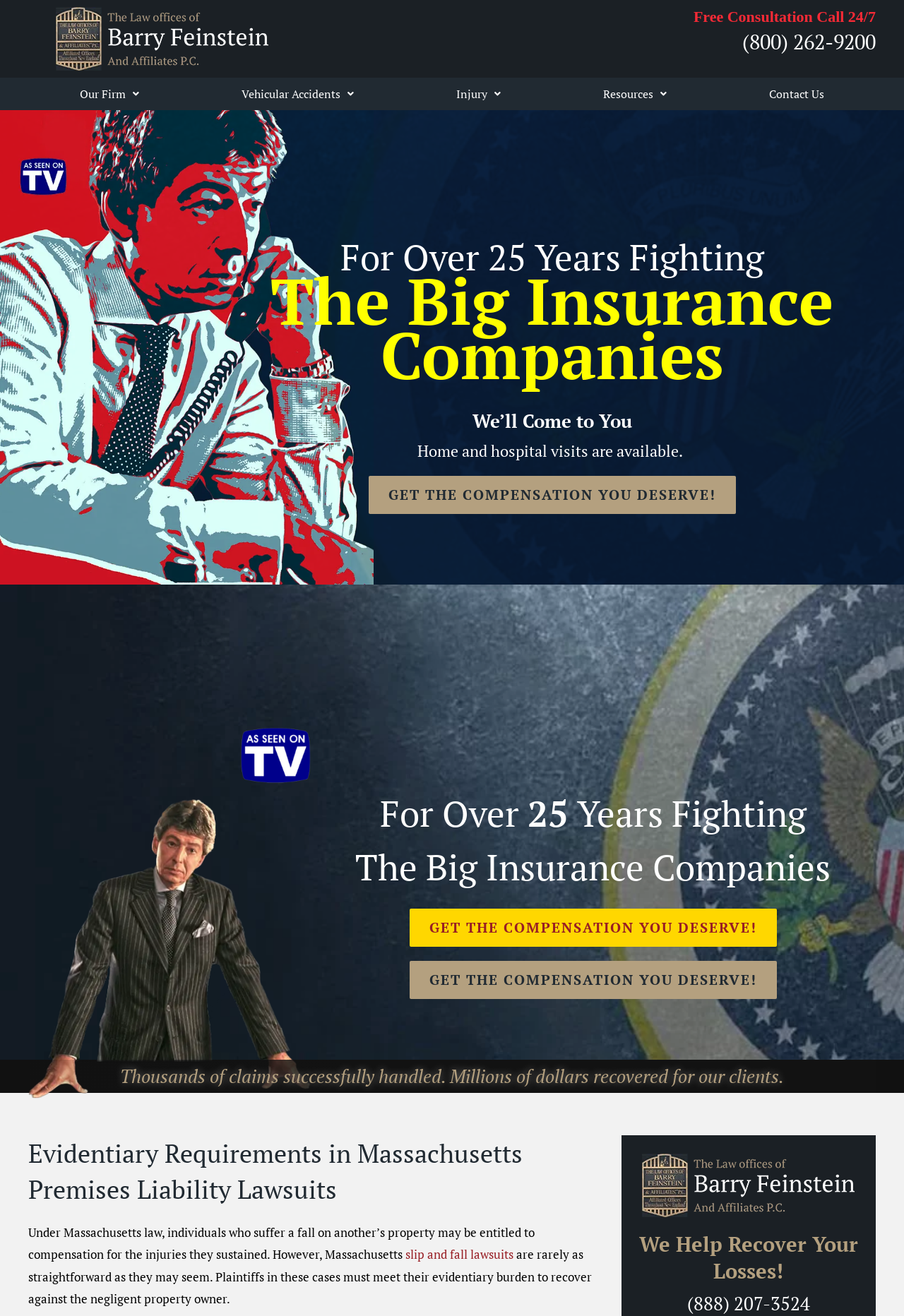What type of cases does the law firm handle?
Use the image to give a comprehensive and detailed response to the question.

I inferred this by looking at the image with the text 'Massachusetts Personal Injury Lawyers' which is a prominent element on the webpage, and also by seeing the links and headings related to personal injury cases.